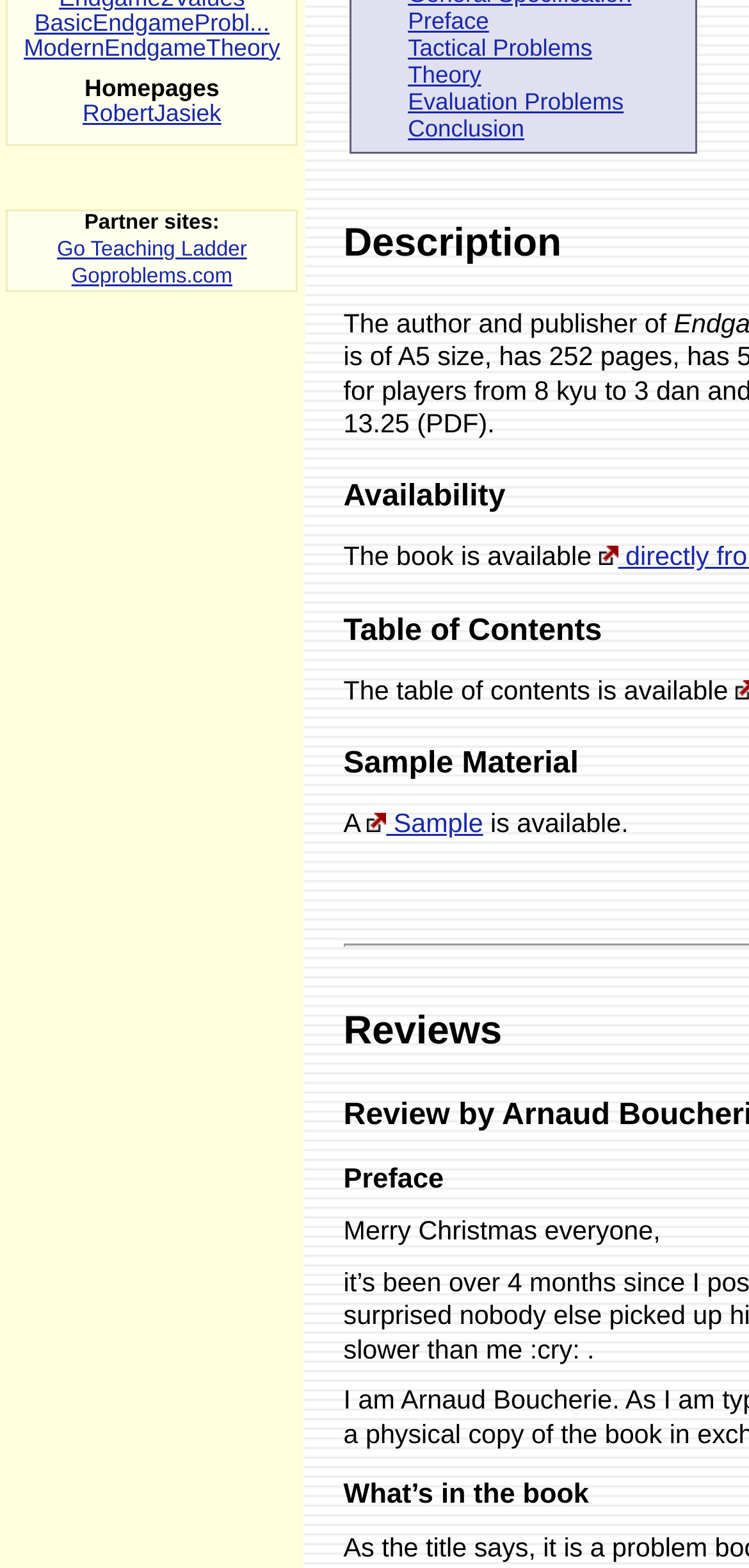Determine the bounding box coordinates of the UI element that matches the following description: "Tactical Problems". The coordinates should be four float numbers between 0 and 1 in the format [left, top, right, bottom].

[0.545, 0.022, 0.791, 0.039]